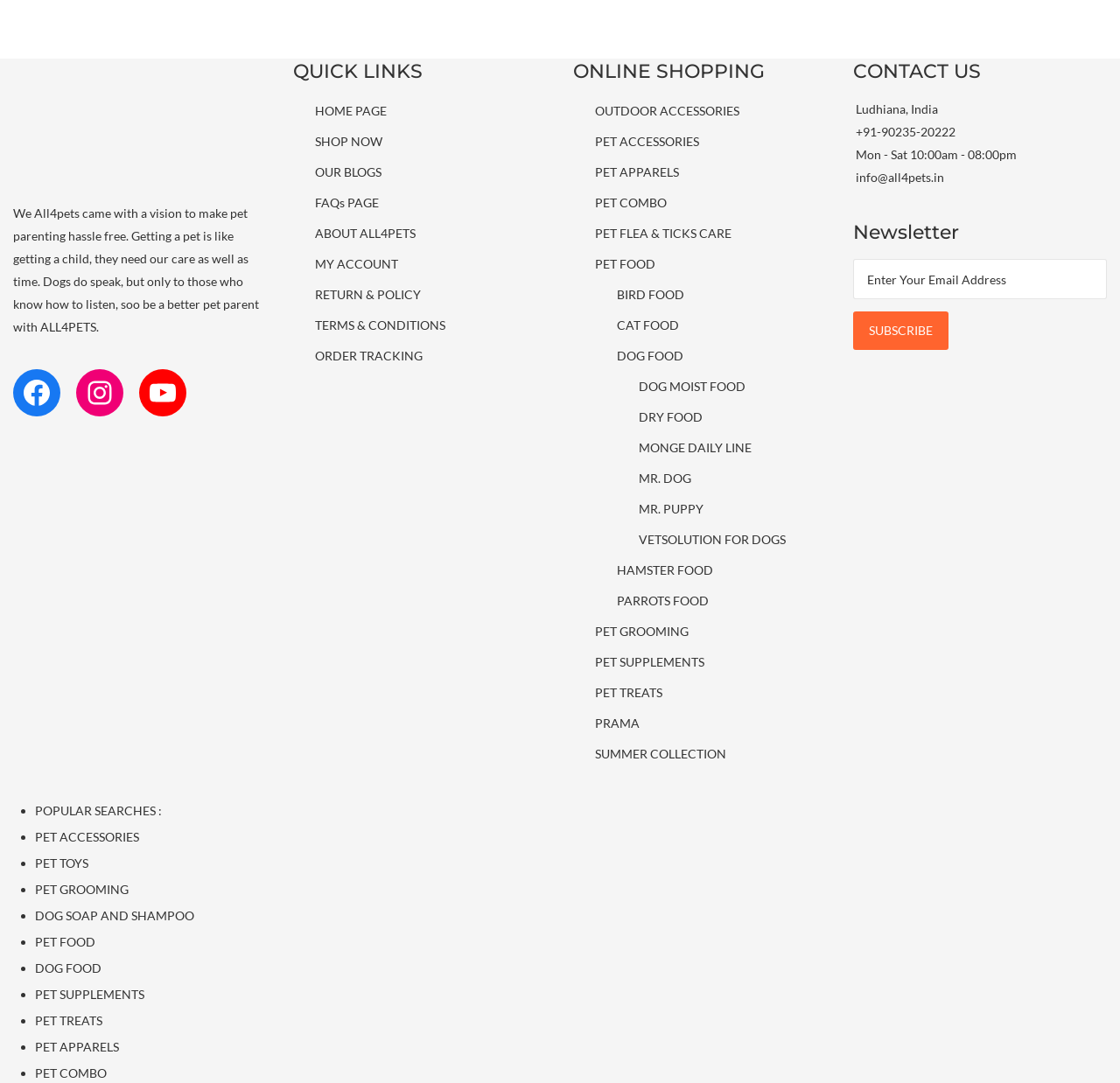Could you locate the bounding box coordinates for the section that should be clicked to accomplish this task: "Go to the SHOP NOW page".

[0.281, 0.121, 0.341, 0.141]